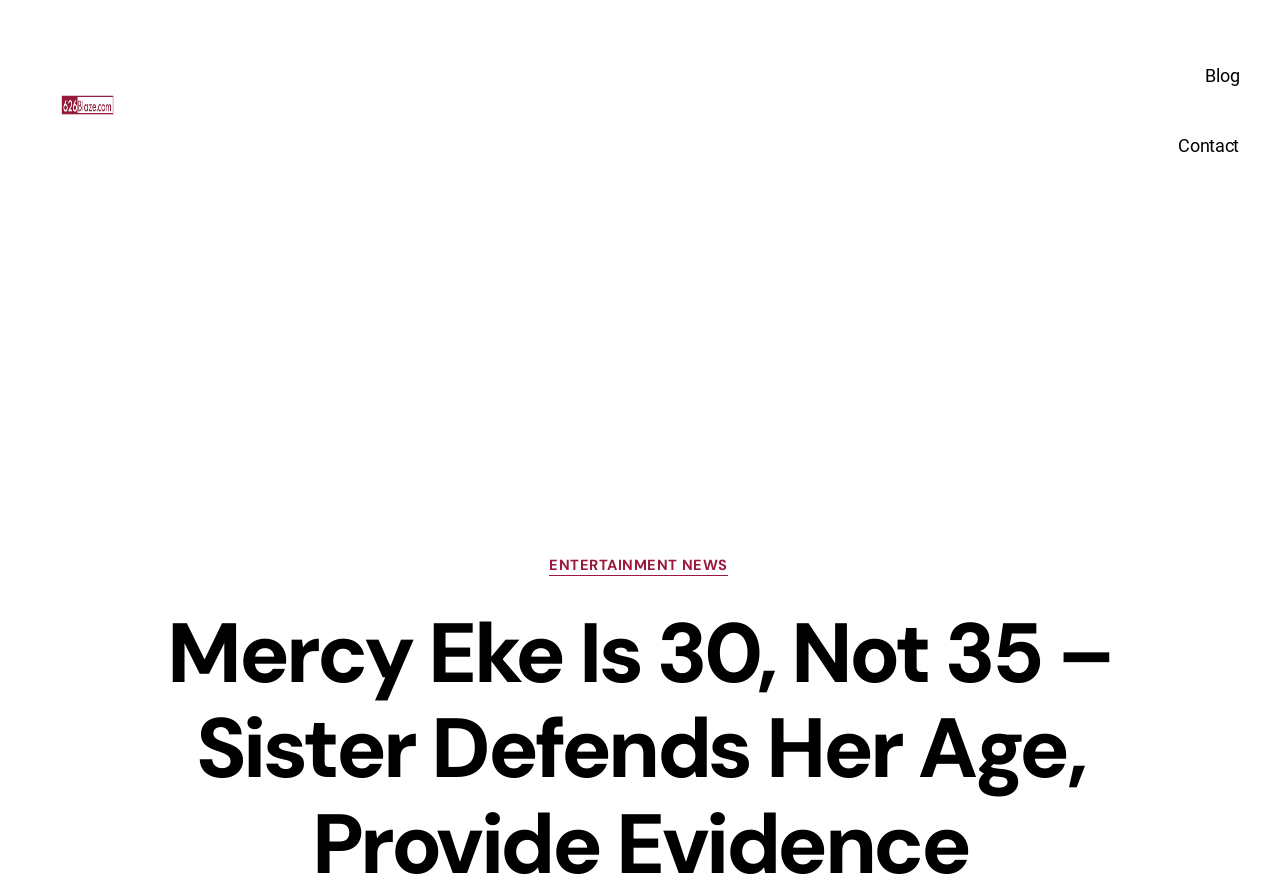Given the element description: "alt="626 logo" title="IMG_8093-removebg-preview"", predict the bounding box coordinates of this UI element. The coordinates must be four float numbers between 0 and 1, given as [left, top, right, bottom].

[0.031, 0.017, 0.172, 0.218]